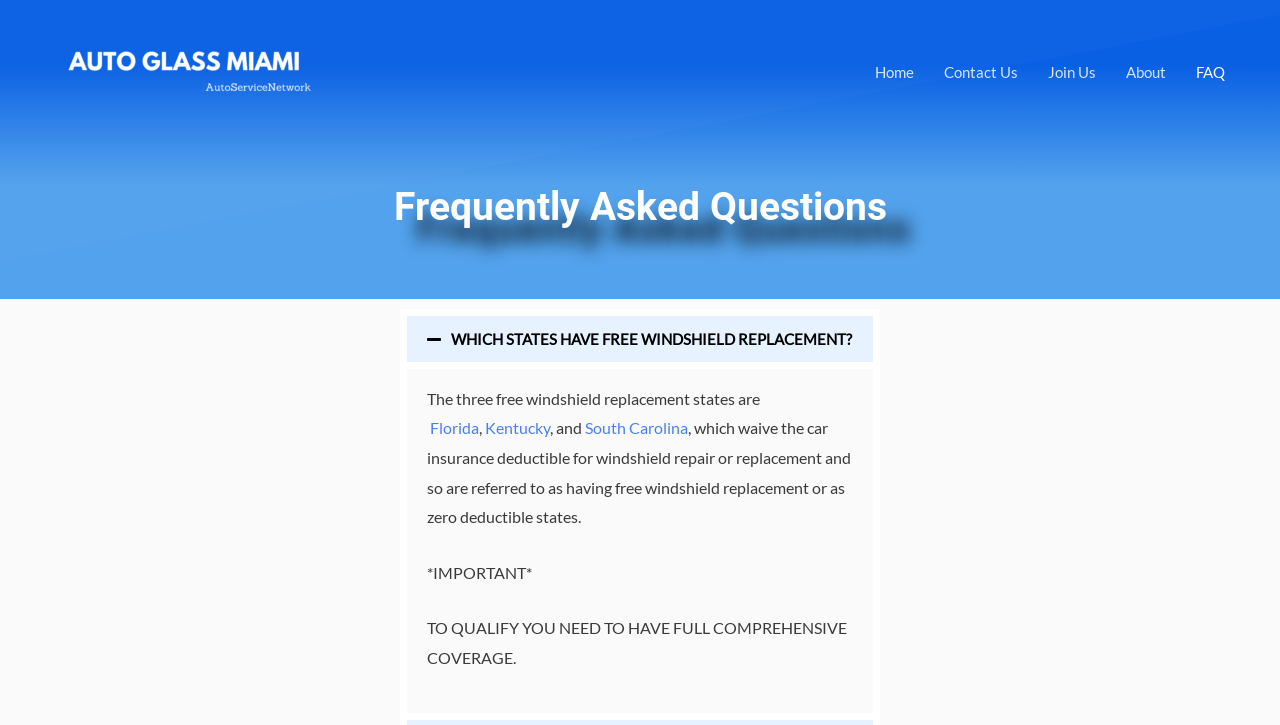Highlight the bounding box coordinates of the element that should be clicked to carry out the following instruction: "select the 'About' tab". The coordinates must be given as four float numbers ranging from 0 to 1, i.e., [left, top, right, bottom].

[0.868, 0.081, 0.923, 0.12]